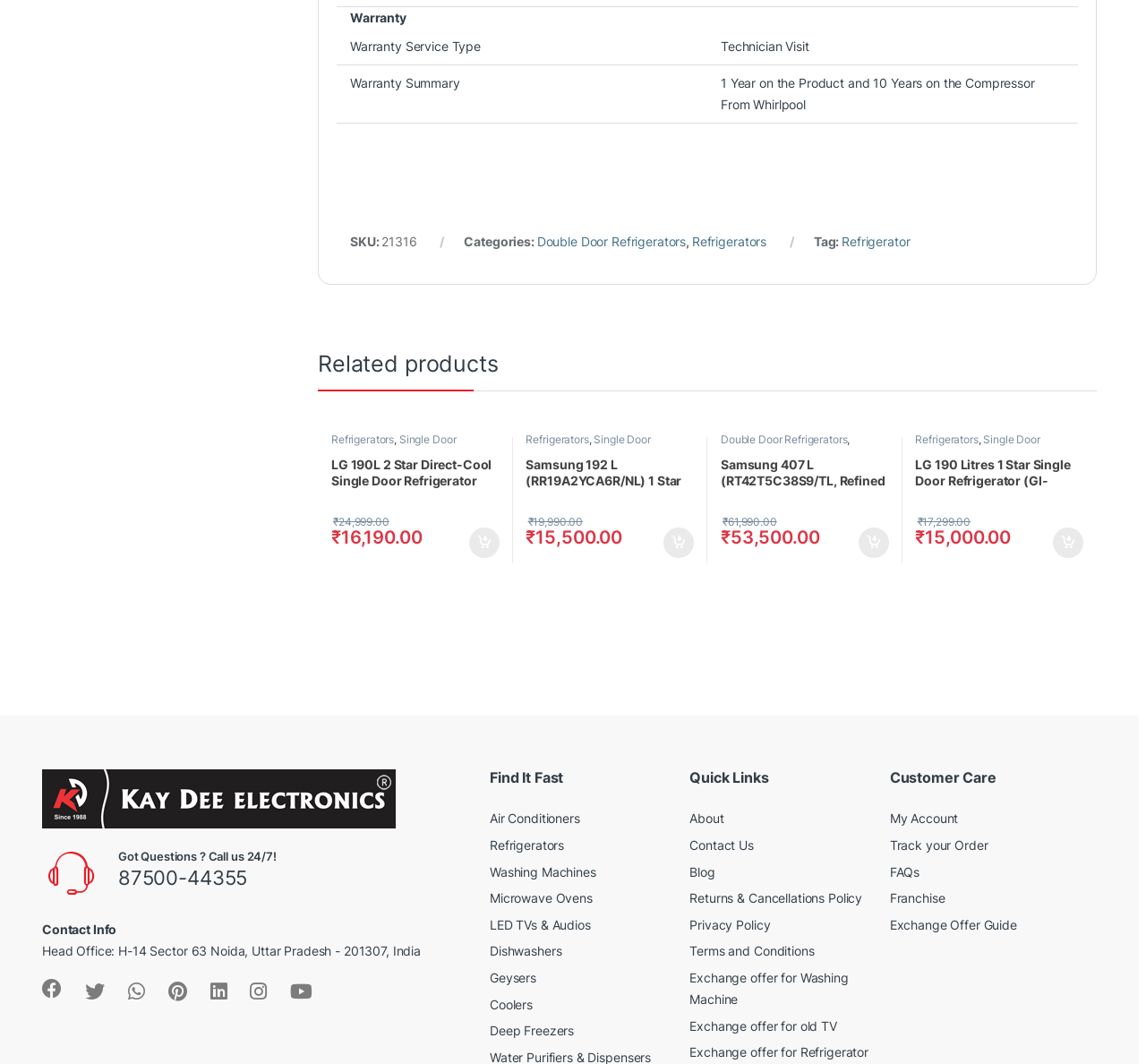Please identify the bounding box coordinates of the area I need to click to accomplish the following instruction: "Contact Kay Dee Electronics".

[0.037, 0.723, 0.345, 0.779]